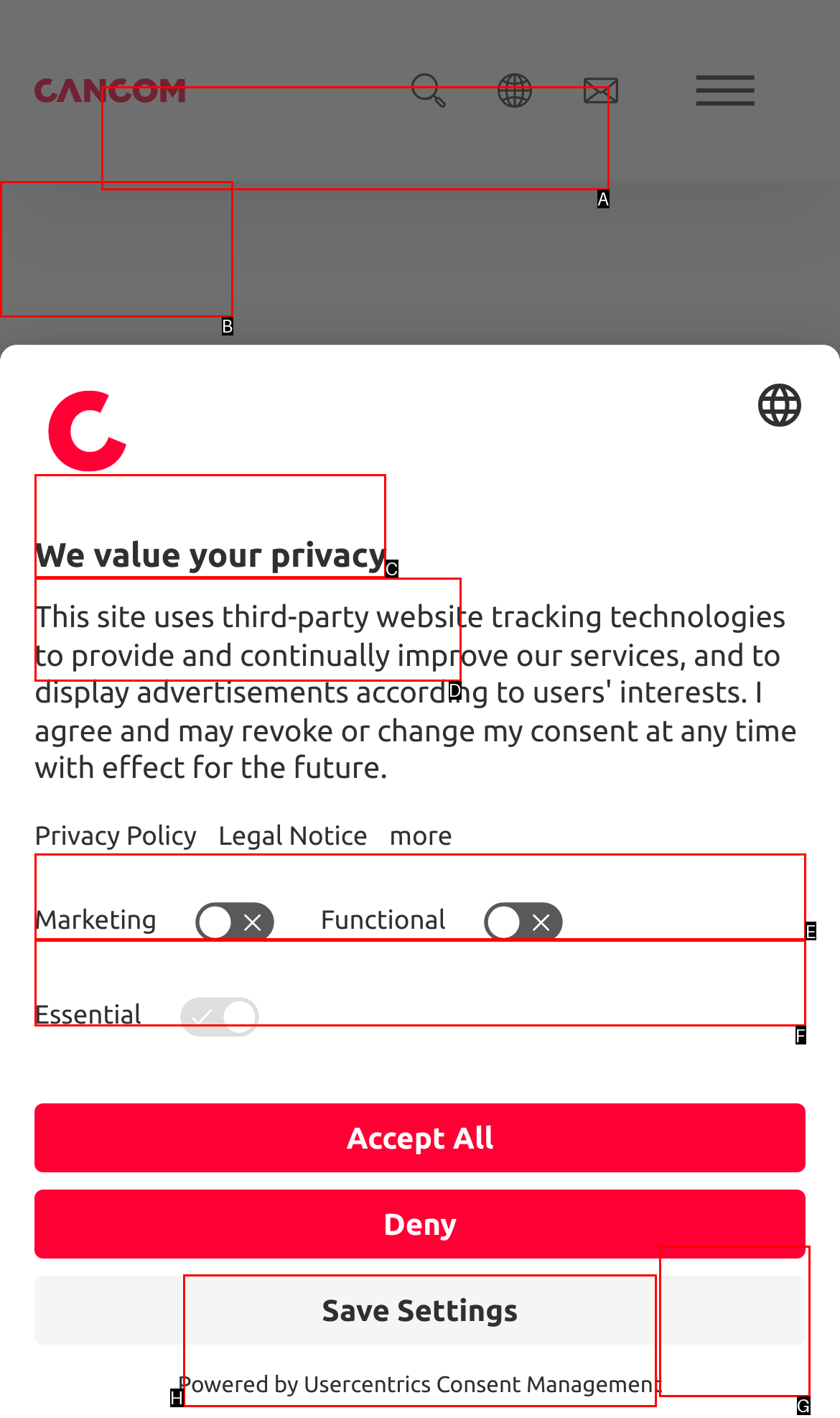Which HTML element should be clicked to fulfill the following task: Visit the homepage?
Reply with the letter of the appropriate option from the choices given.

None